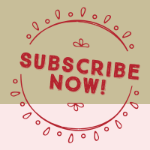What is the purpose of the badge design?
Using the image as a reference, give an elaborate response to the question.

The badge design is likely a call to action, encouraging visitors to subscribe for updates, newsletters, or offers related to the content on the webpage, which features health tips and nutrition advice.